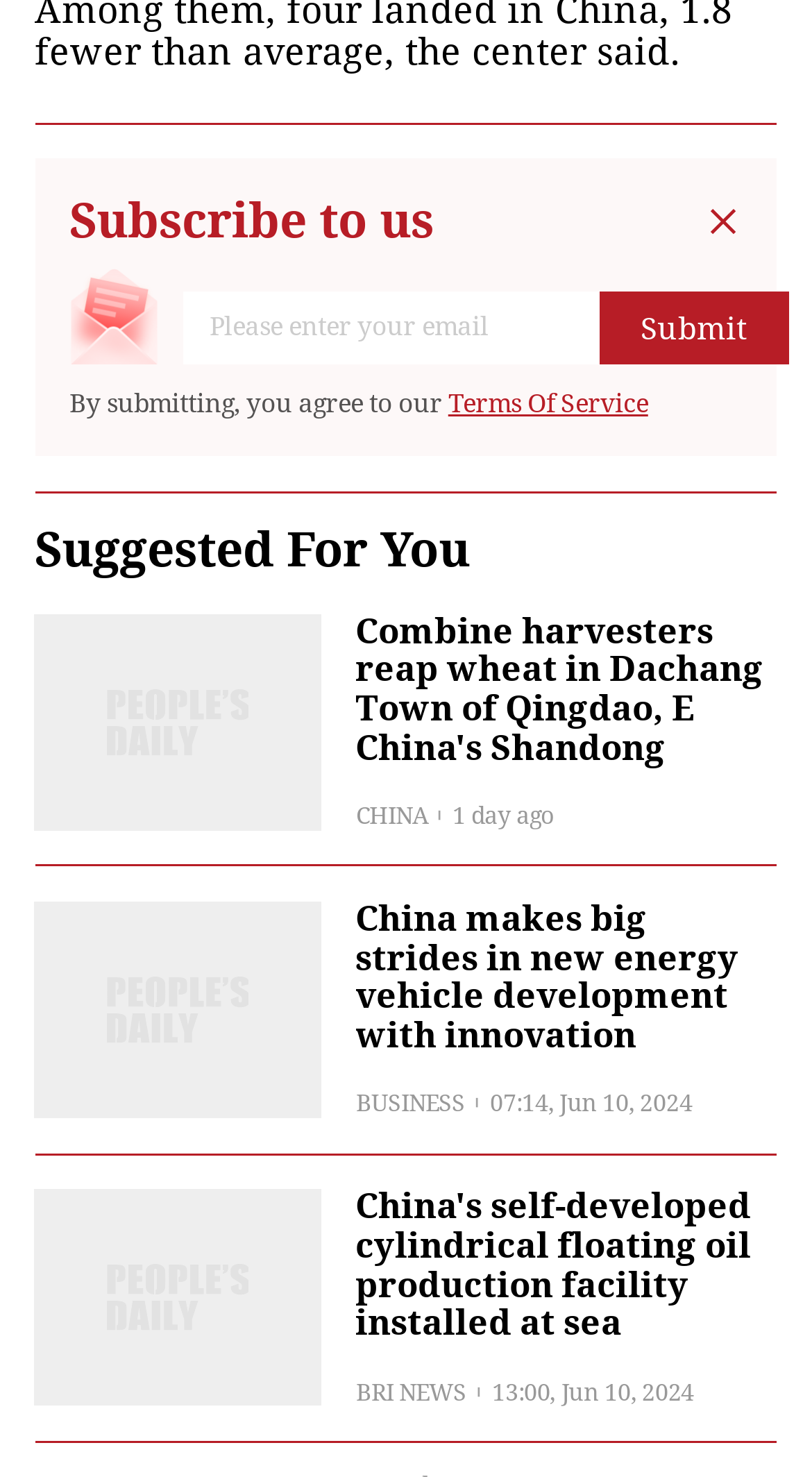What is the time of the news article 'BRI NEWS'?
Provide a well-explained and detailed answer to the question.

The webpage has a section listing news articles, and one of them is 'BRI NEWS' with a timestamp of '13:00, Jun 10, 2024'.